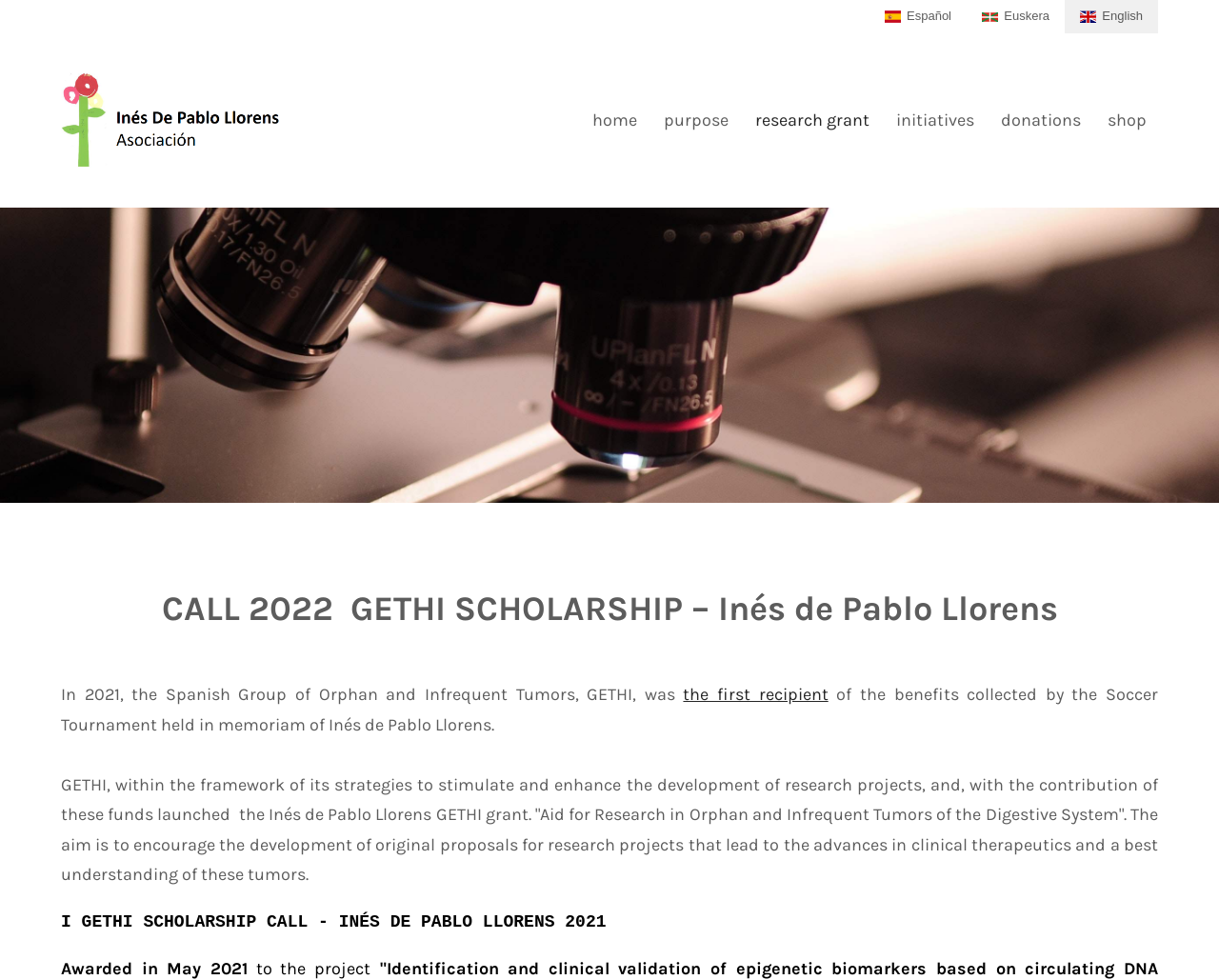What is the purpose of the GETHI scholarship?
Using the details from the image, give an elaborate explanation to answer the question.

The purpose of the GETHI scholarship can be inferred from the text 'Aid for Research in Orphan and Infrequent Tumors of the Digestive System' which is part of the description of the Inés de Pablo Llorens GETHI grant.